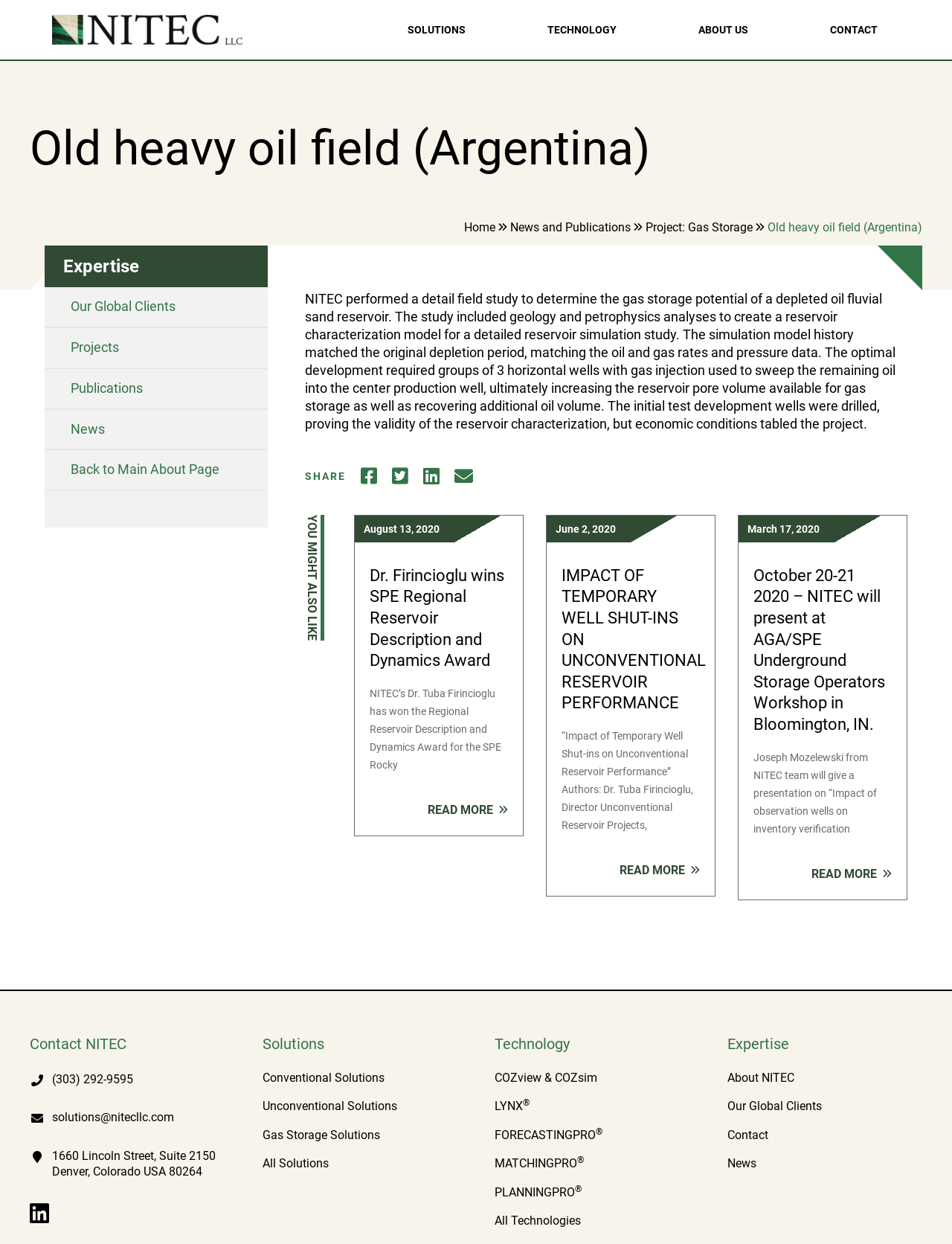How many horizontal wells are required for optimal development?
Based on the visual content, answer with a single word or a brief phrase.

3